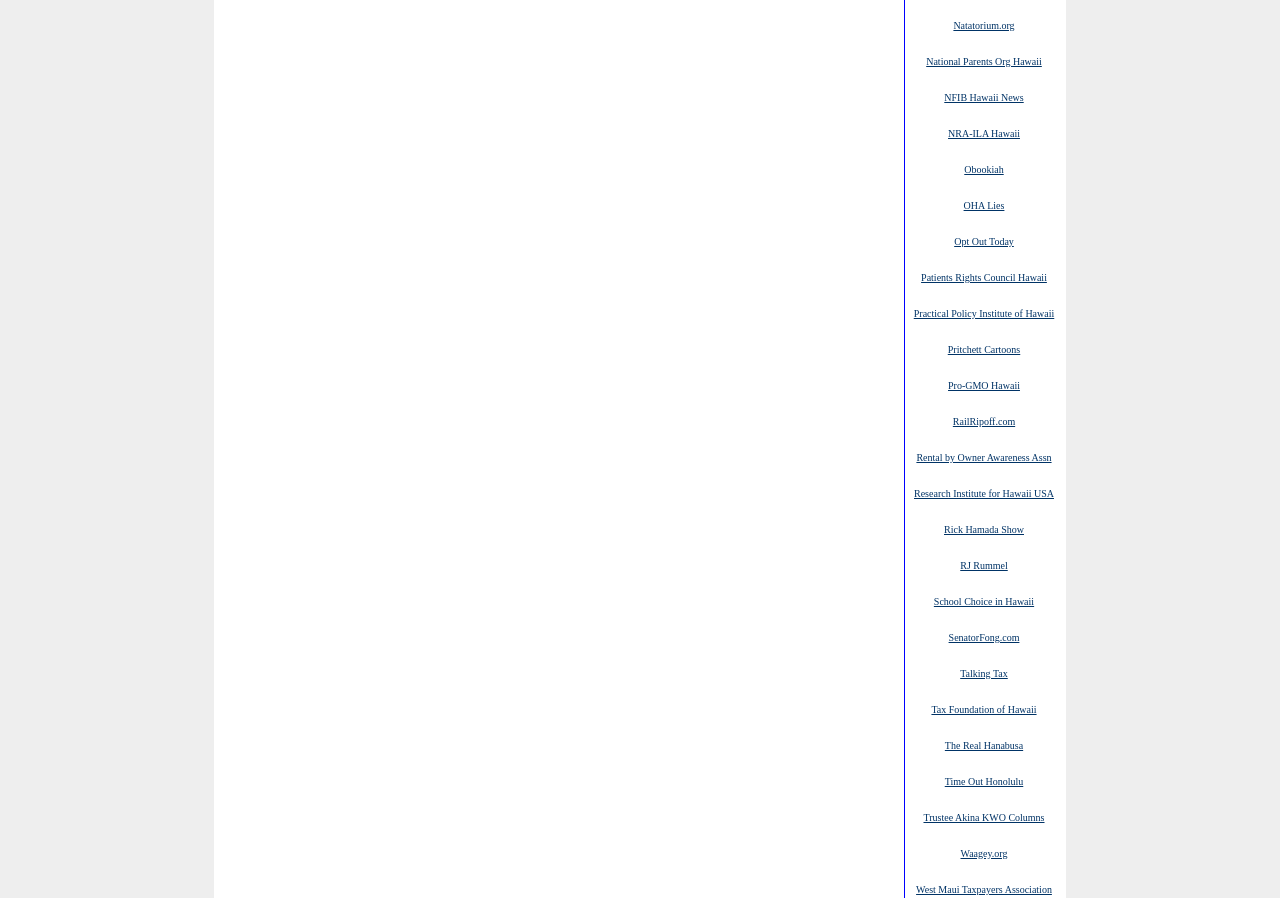Pinpoint the bounding box coordinates of the element to be clicked to execute the instruction: "View October 2023 archives".

None